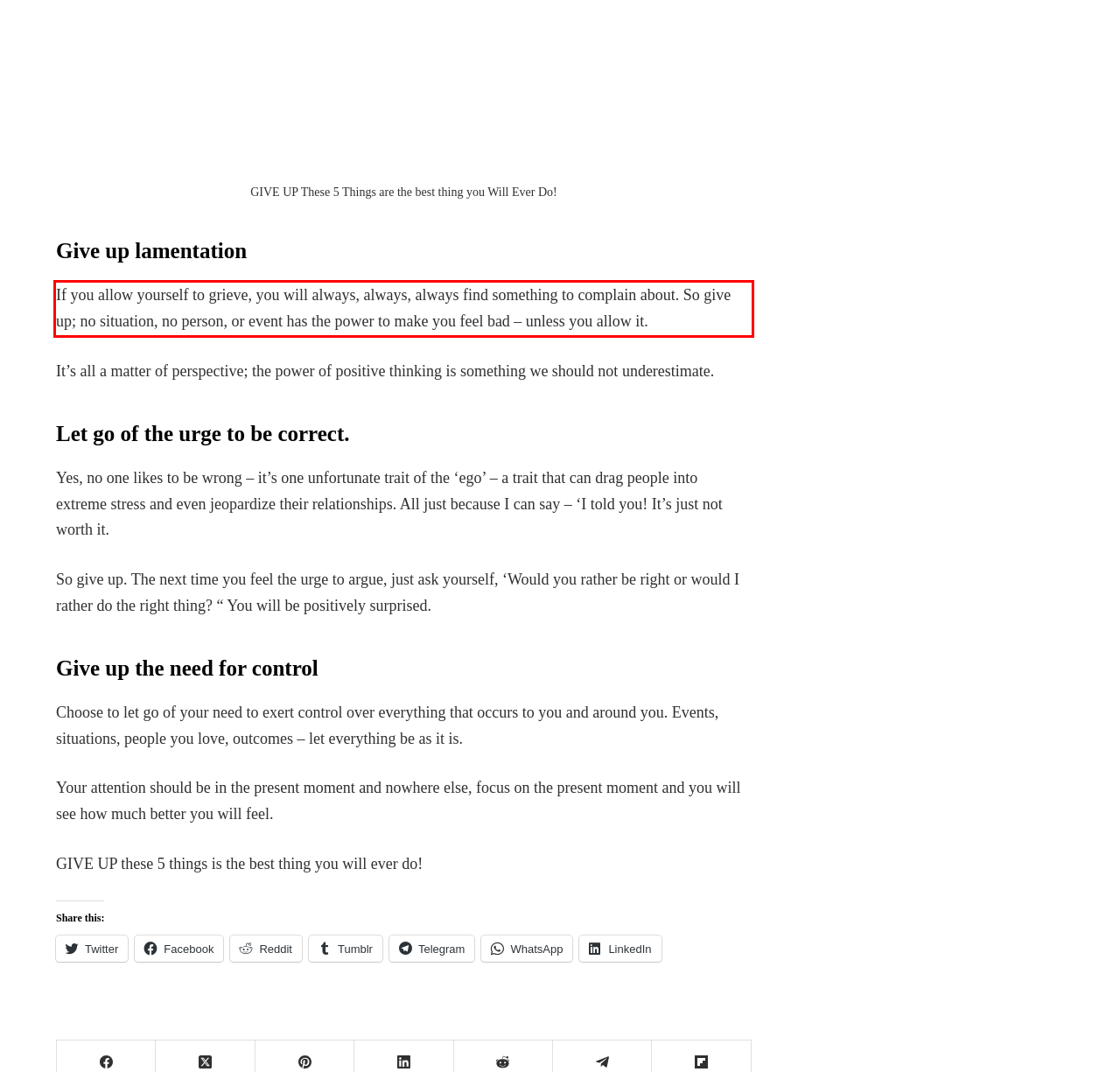Look at the screenshot of the webpage, locate the red rectangle bounding box, and generate the text content that it contains.

If you allow yourself to grieve, you will always, always, always find something to complain about. So give up; no situation, no person, or event has the power to make you feel bad – unless you allow it.